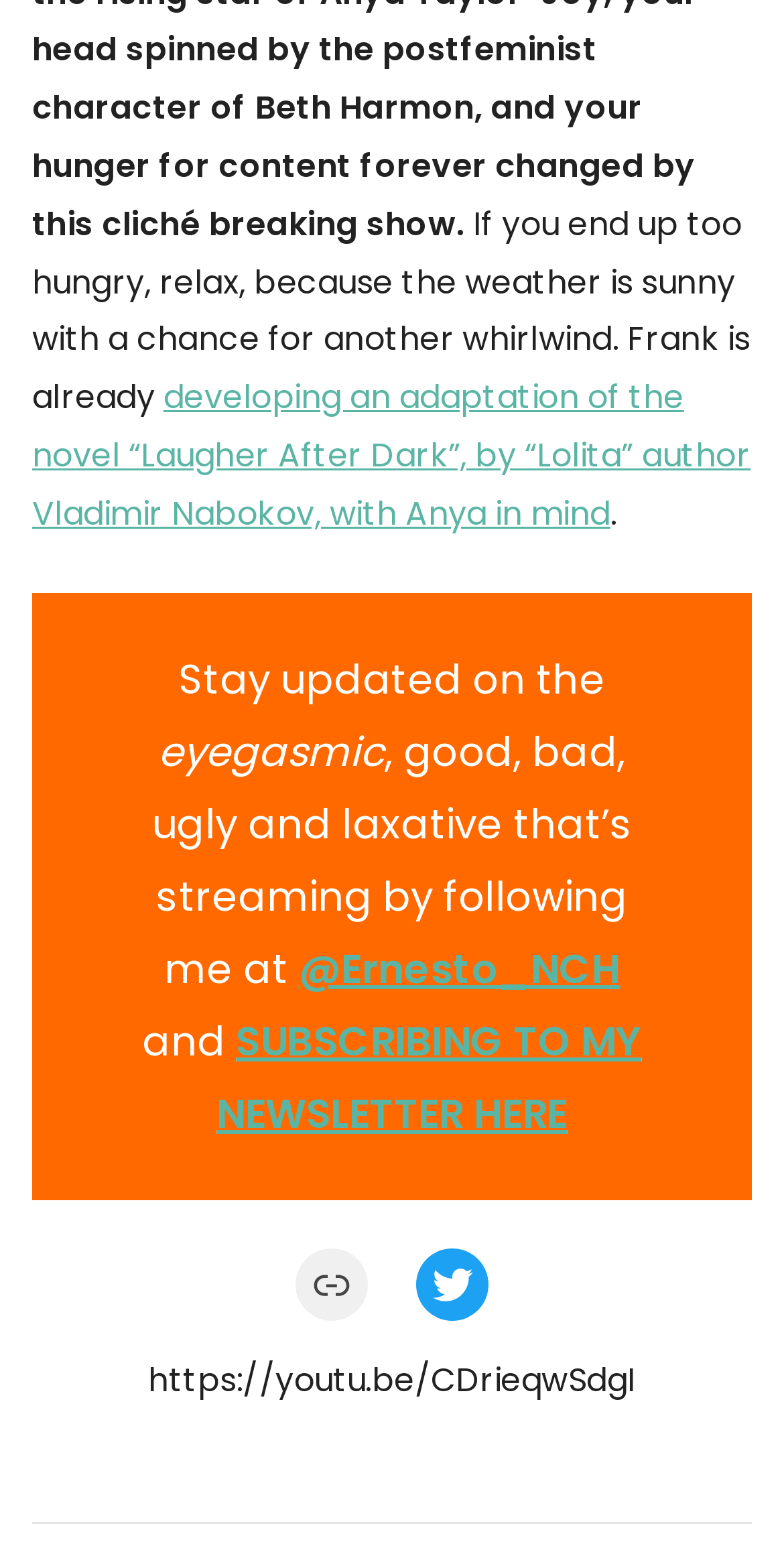From the element description Link, predict the bounding box coordinates of the UI element. The coordinates must be specified in the format (top-left x, top-left y, bottom-right x, bottom-right y) and should be within the 0 to 1 range.

[0.377, 0.807, 0.469, 0.854]